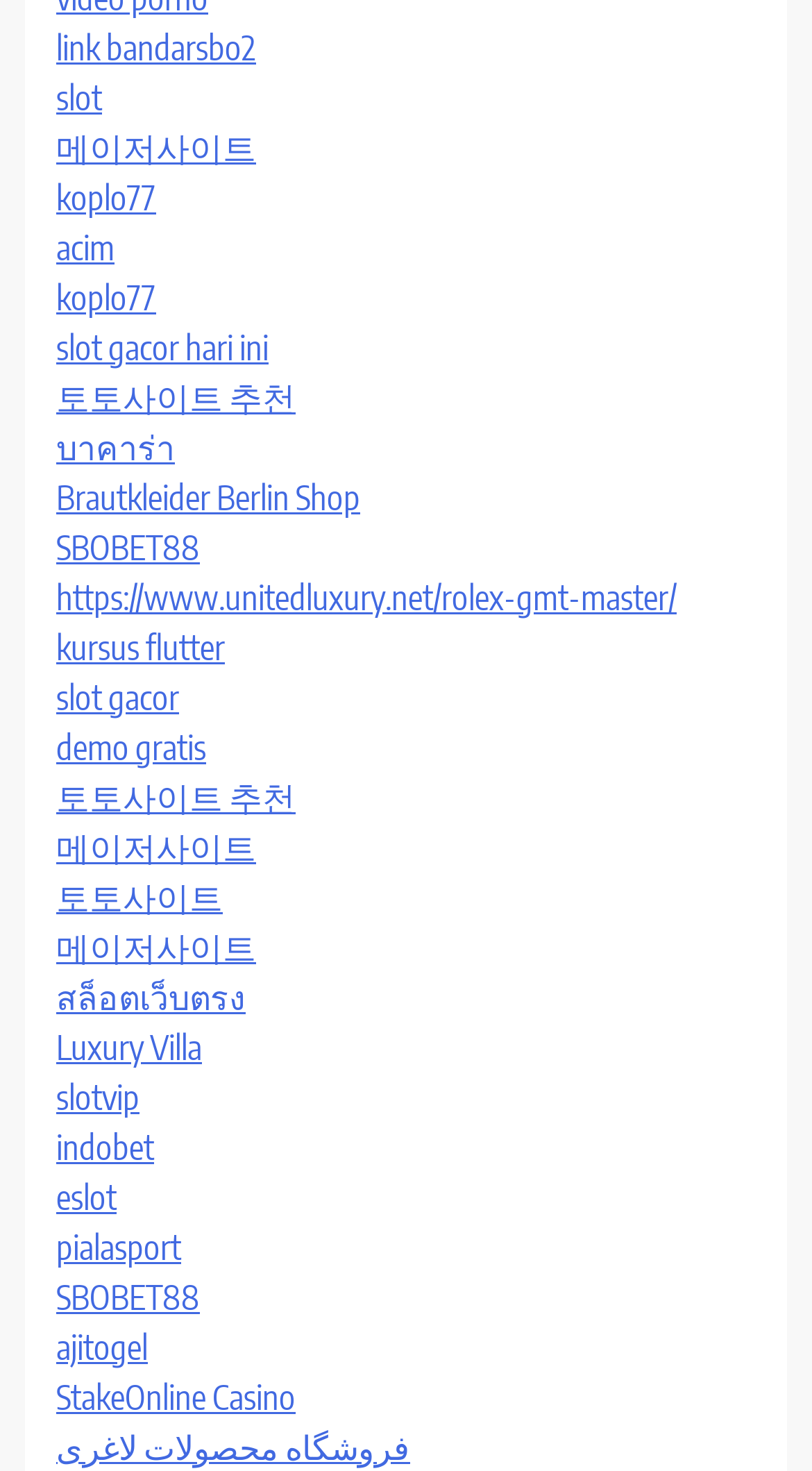What is the topic of the link 'فروشگاه محصولات لاغری'?
Please analyze the image and answer the question with as much detail as possible.

The link 'فروشگاه محصولات لاغری' is related to weight loss products, which is evident from the Persian script used in the link text. This link is located at the bottom of the webpage with a bounding box of [0.069, 0.969, 0.505, 0.998].